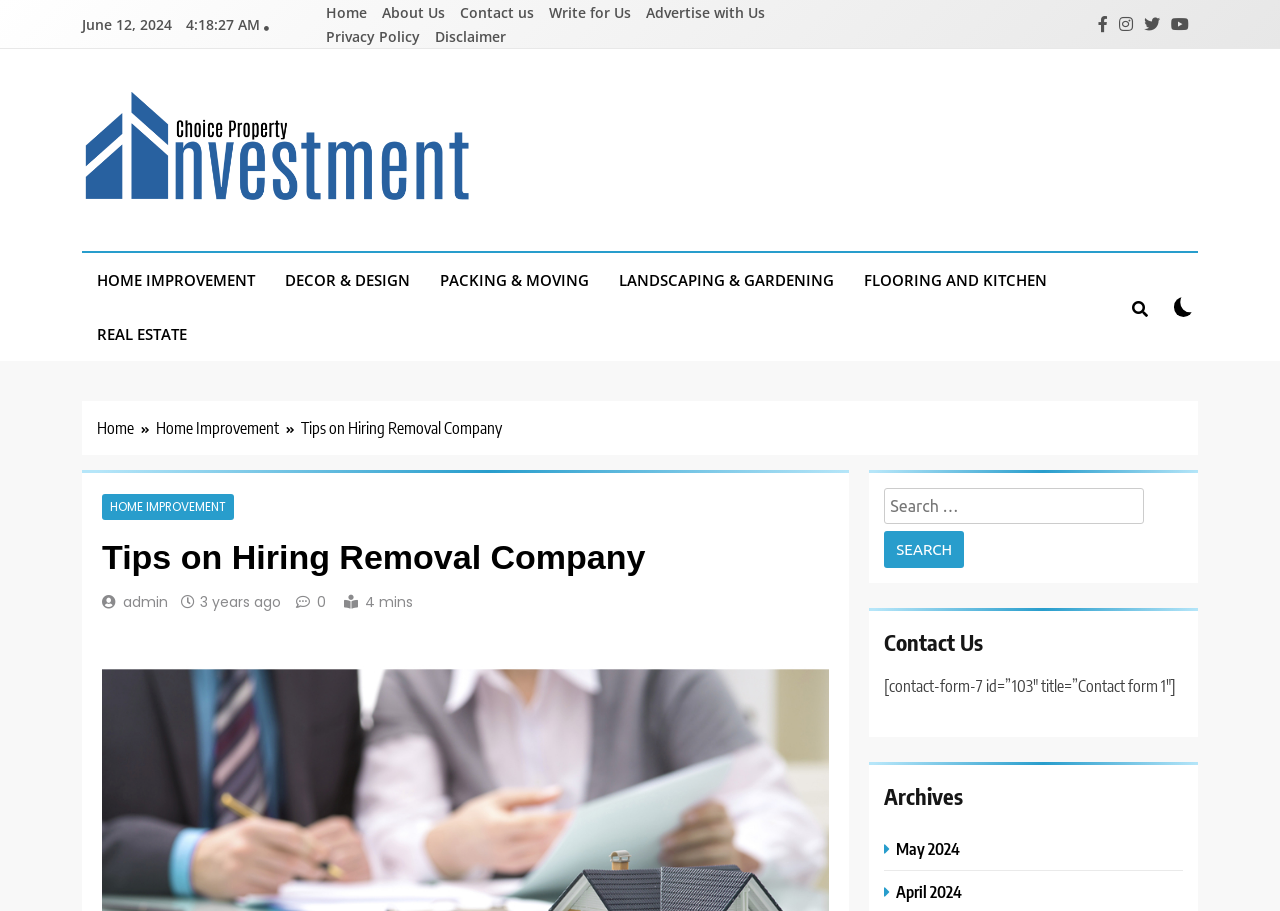With reference to the image, please provide a detailed answer to the following question: Are there social media links on the webpage?

I found social media links on the webpage by looking at the elements at the top of the page. There are links with icons '', '', '', and '', which are commonly used for social media links.